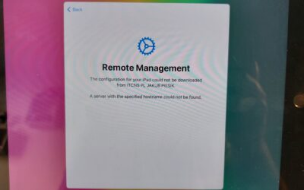Please answer the following question using a single word or phrase: 
What is the management system used for the device?

Apple Business Manager